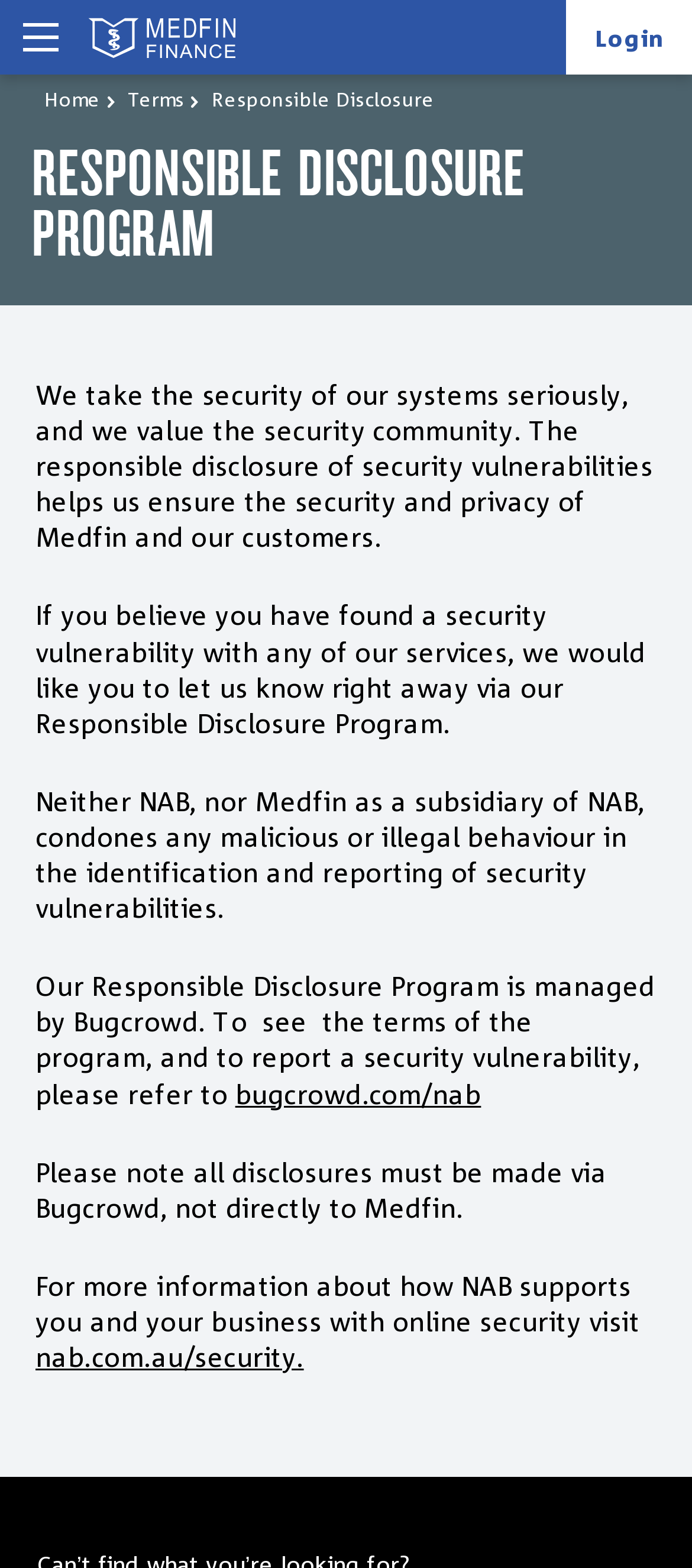Answer the question with a brief word or phrase:
What is the name of the program?

Responsible Disclosure Program